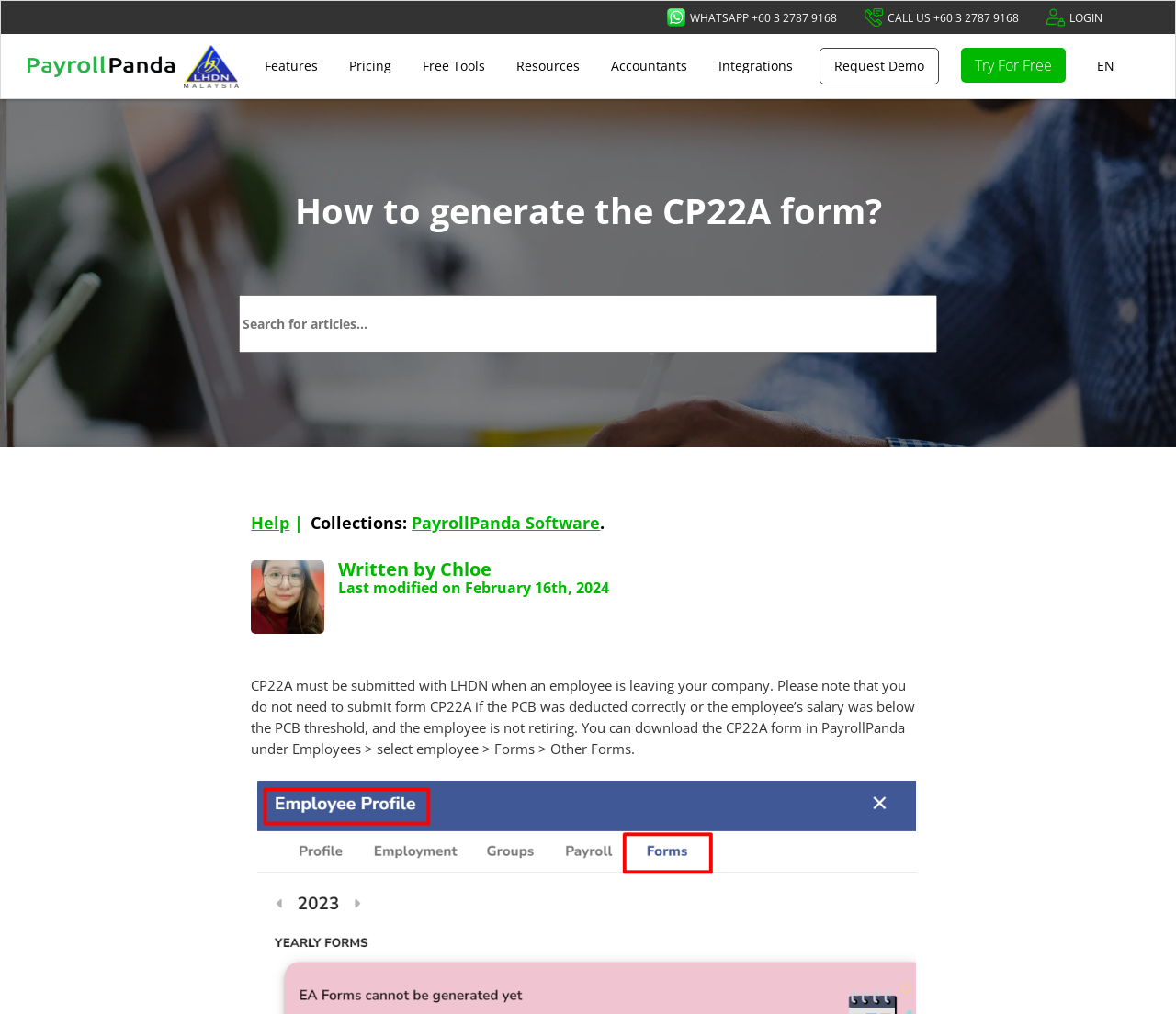Determine the bounding box coordinates of the target area to click to execute the following instruction: "Click on the 'Help' link."

[0.214, 0.505, 0.246, 0.526]